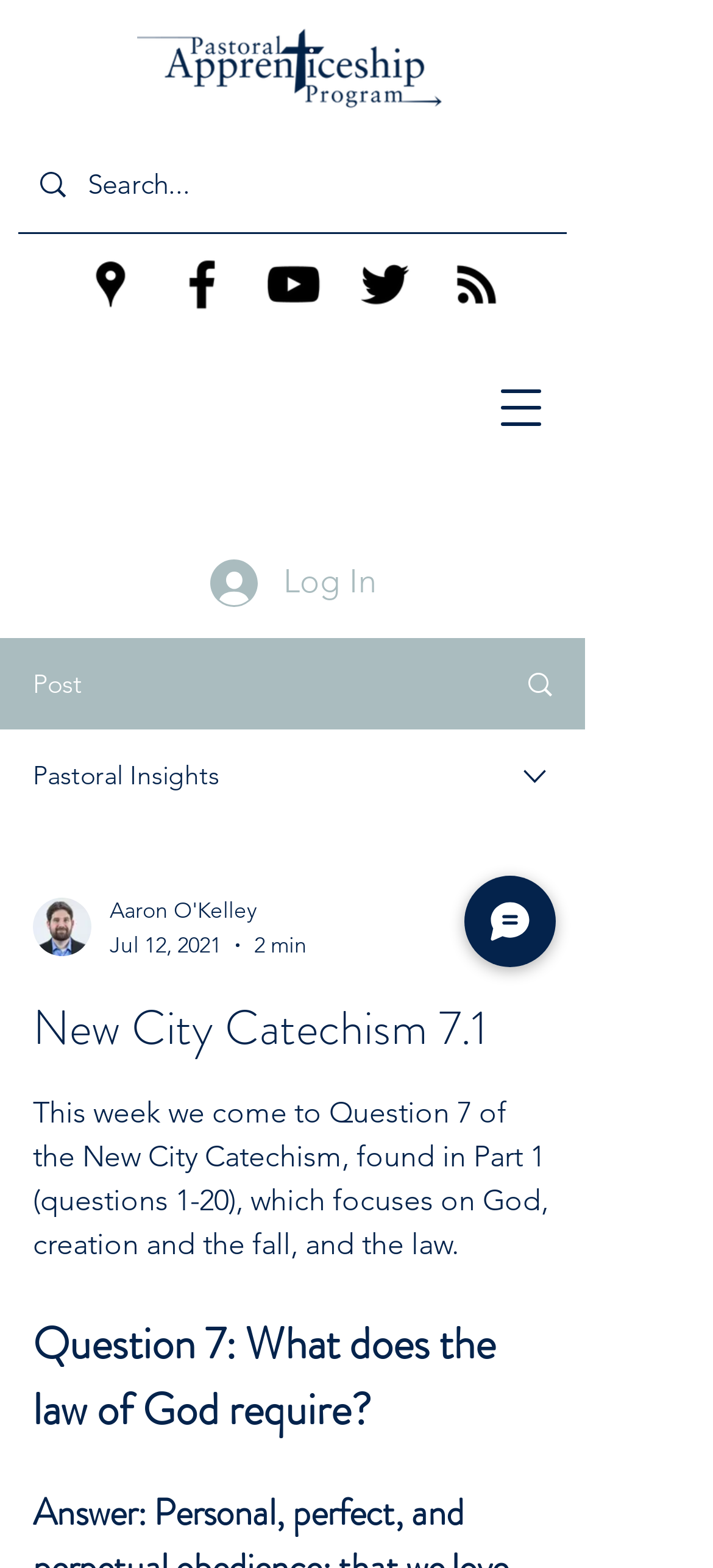Please identify the bounding box coordinates of the element that needs to be clicked to perform the following instruction: "Search for something".

[0.123, 0.086, 0.697, 0.148]